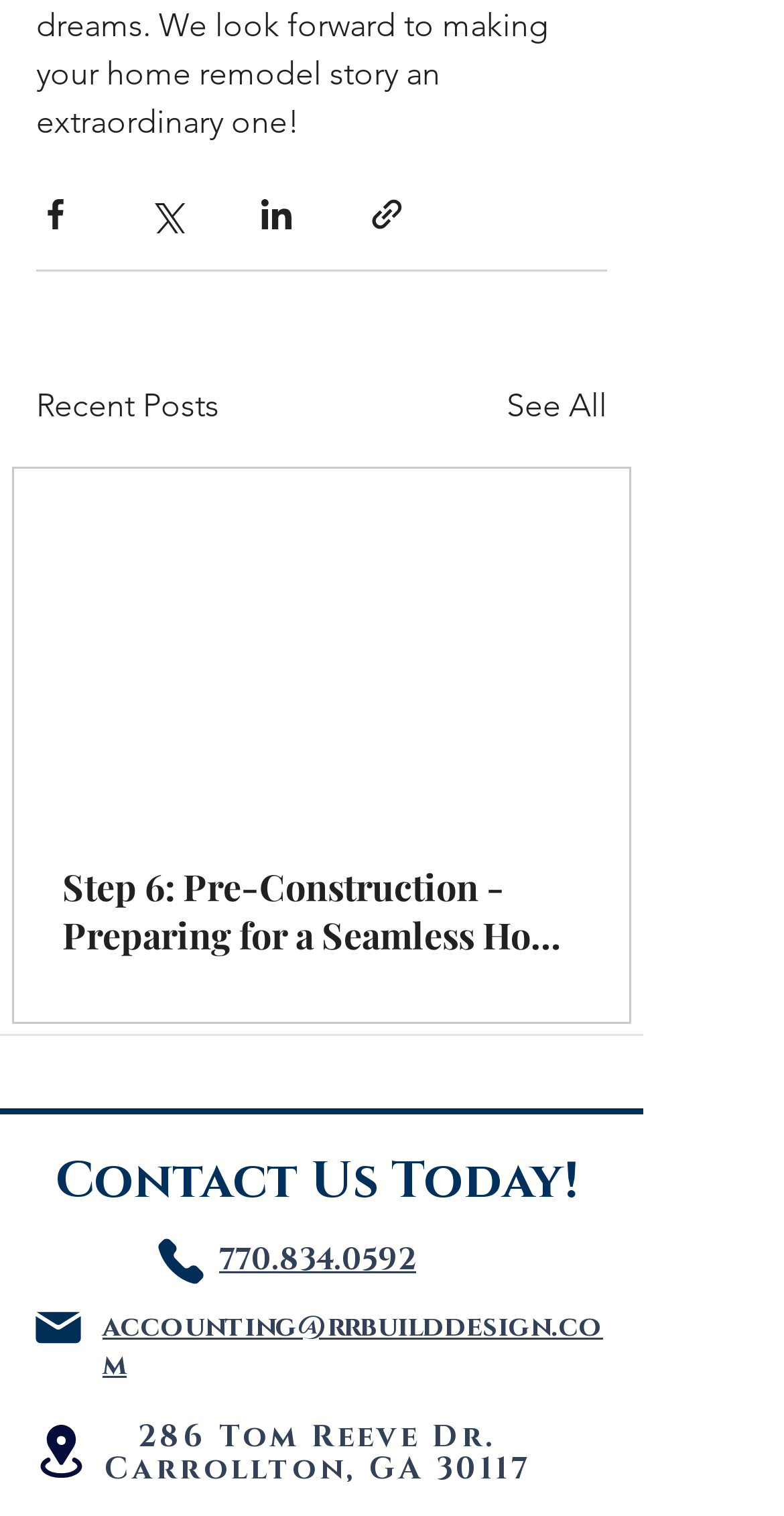Please specify the bounding box coordinates of the region to click in order to perform the following instruction: "Get location".

[0.021, 0.937, 0.133, 0.978]